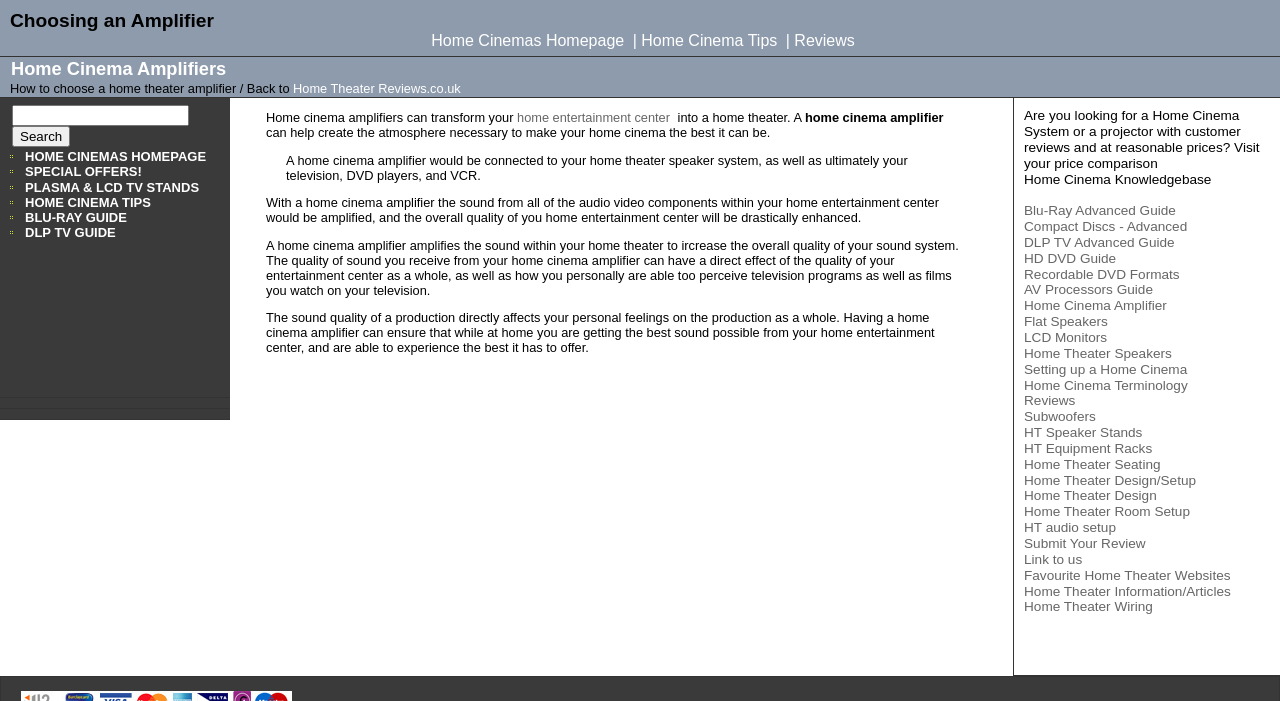Please provide the main heading of the webpage content.

Choosing an Amplifier